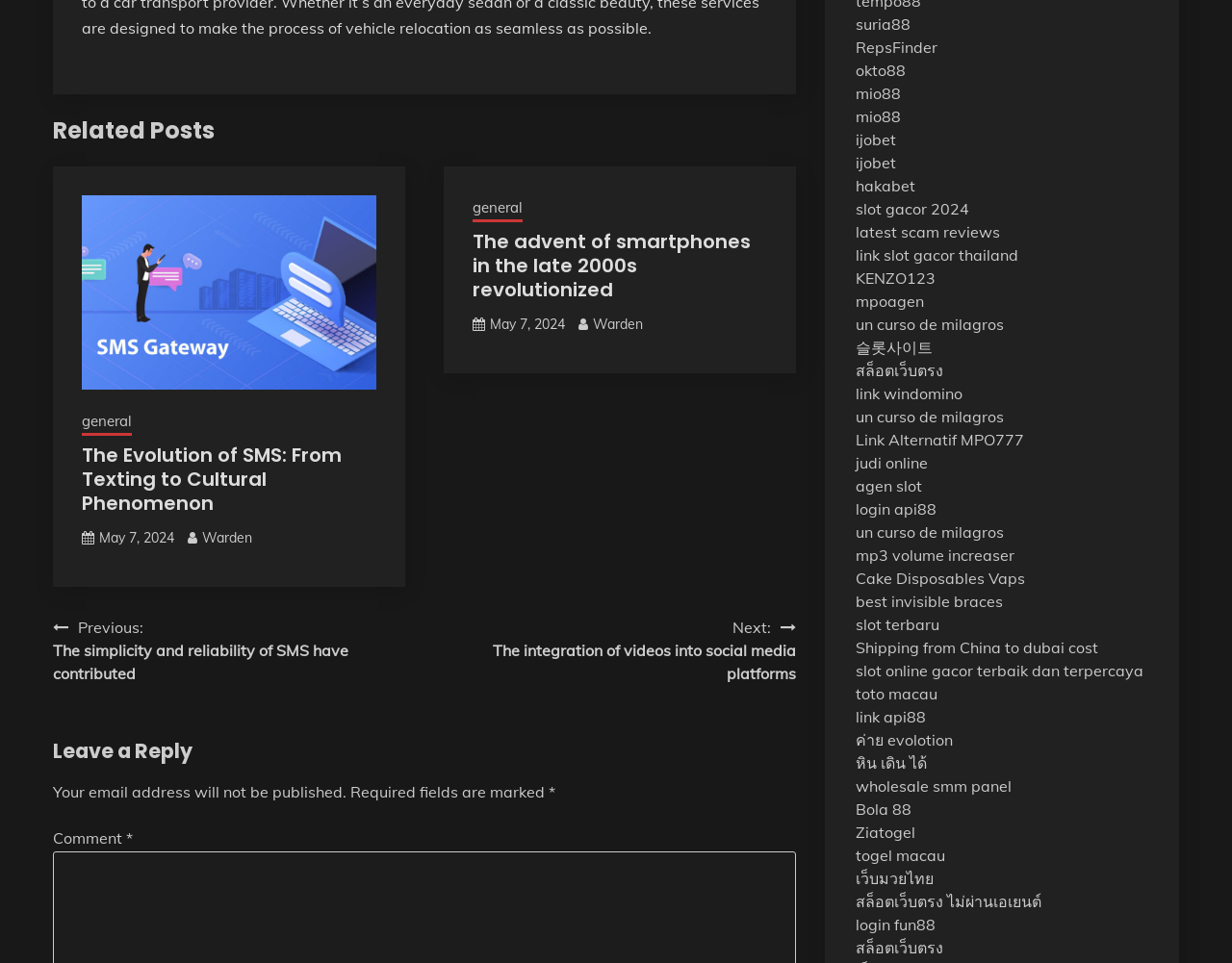Find the bounding box coordinates corresponding to the UI element with the description: "May 7, 2024May 7, 2024". The coordinates should be formatted as [left, top, right, bottom], with values as floats between 0 and 1.

[0.398, 0.328, 0.458, 0.346]